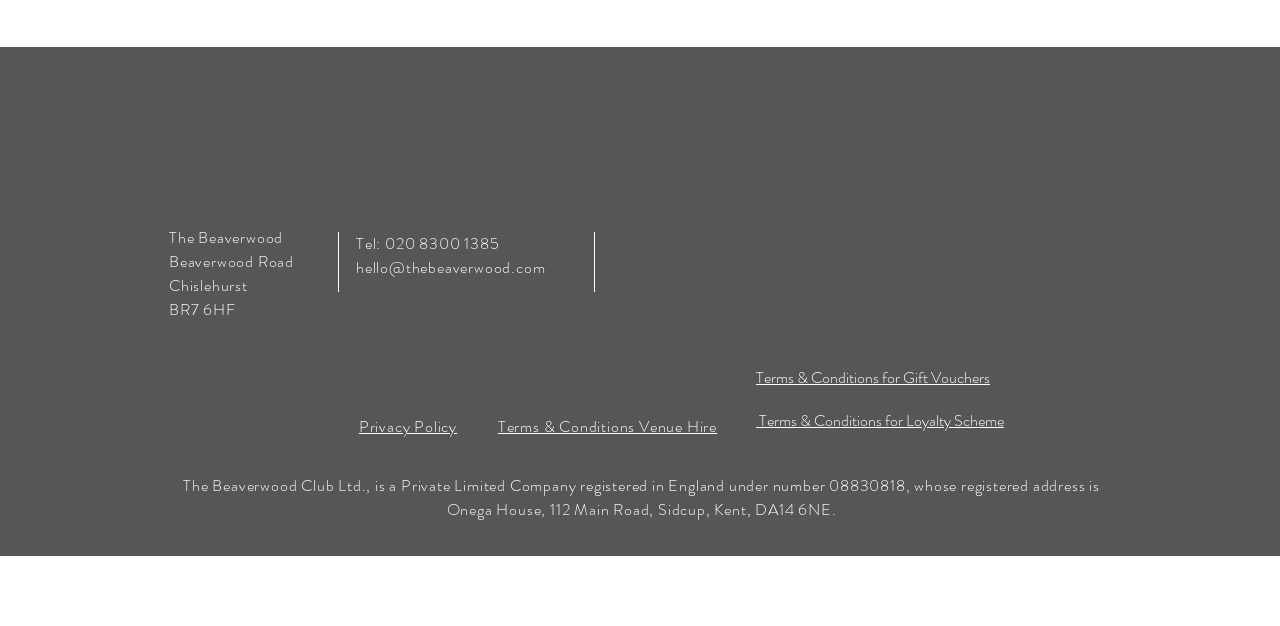Please indicate the bounding box coordinates for the clickable area to complete the following task: "Visit the Facebook page". The coordinates should be specified as four float numbers between 0 and 1, i.e., [left, top, right, bottom].

[0.398, 0.532, 0.441, 0.621]